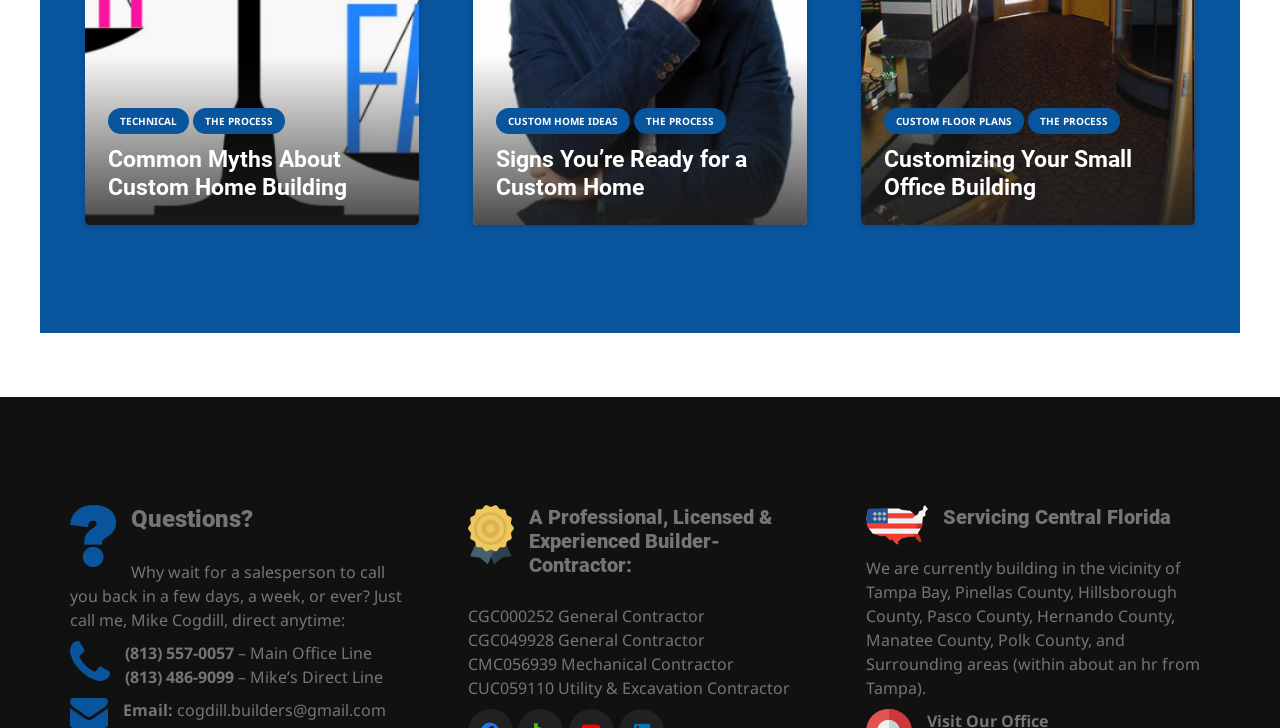Please specify the bounding box coordinates for the clickable region that will help you carry out the instruction: "Click on CUSTOM FLOOR PLANS".

[0.085, 0.149, 0.194, 0.184]